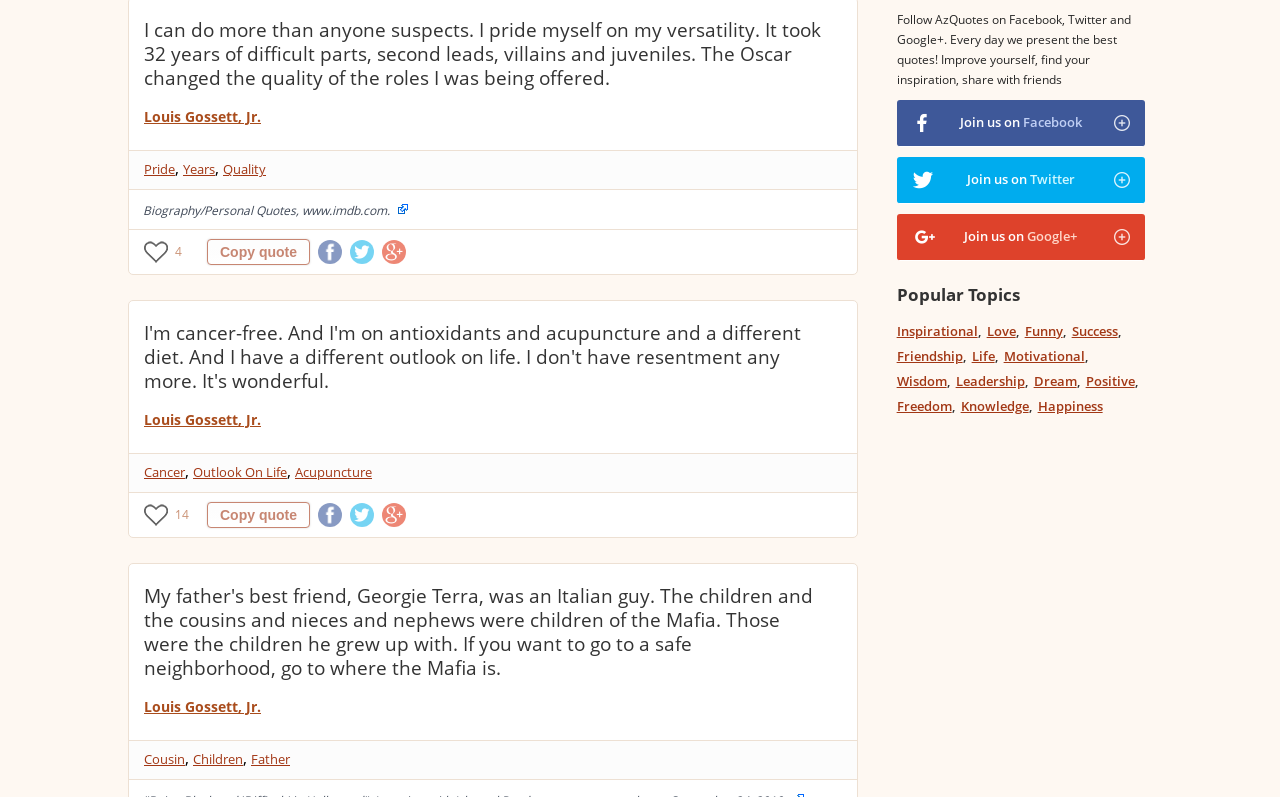Identify the bounding box coordinates of the clickable section necessary to follow the following instruction: "Explore Inspirational quotes". The coordinates should be presented as four float numbers from 0 to 1, i.e., [left, top, right, bottom].

[0.7, 0.401, 0.766, 0.429]